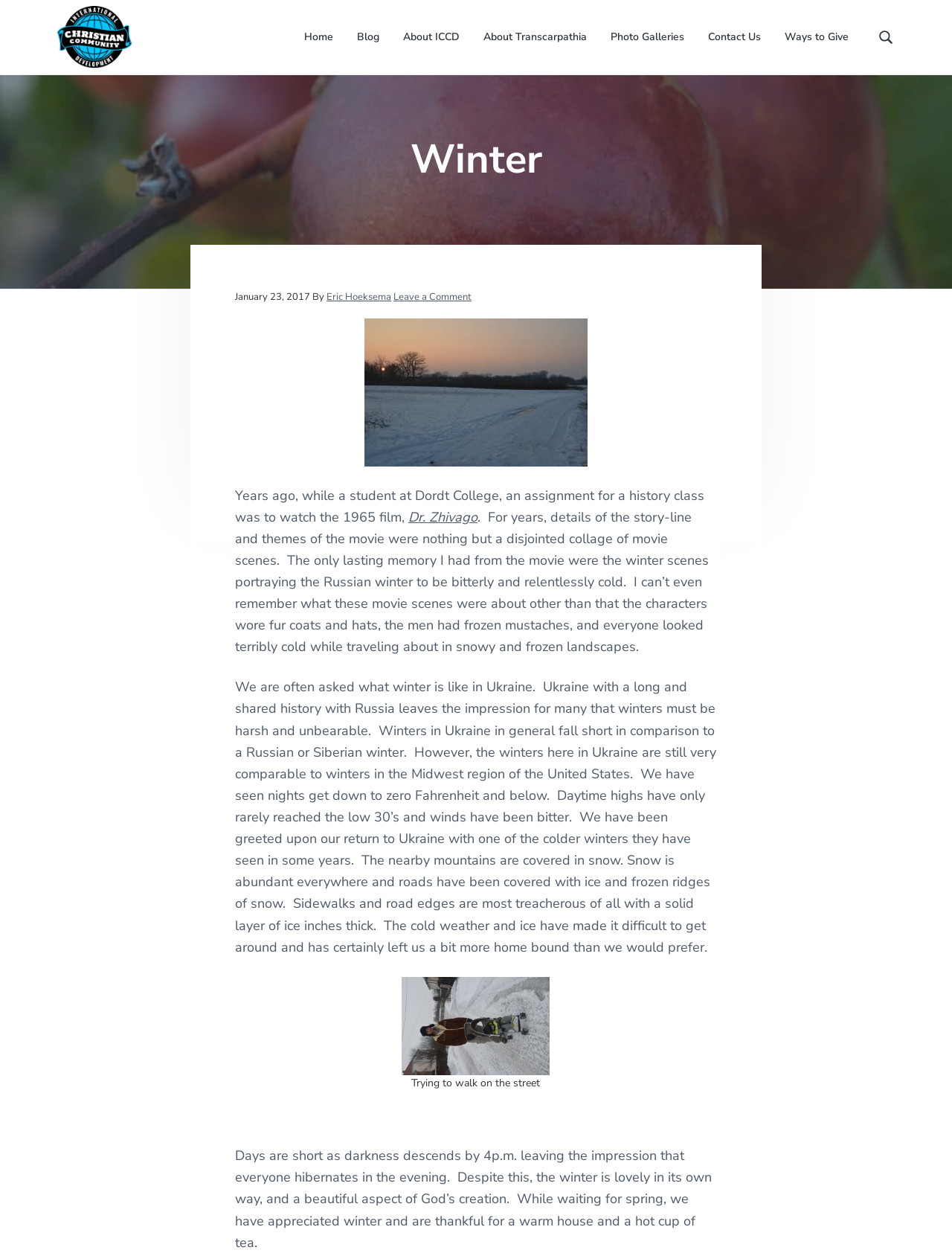Can you find the bounding box coordinates for the element to click on to achieve the instruction: "Search this website"?

[0.92, 0.022, 0.94, 0.037]